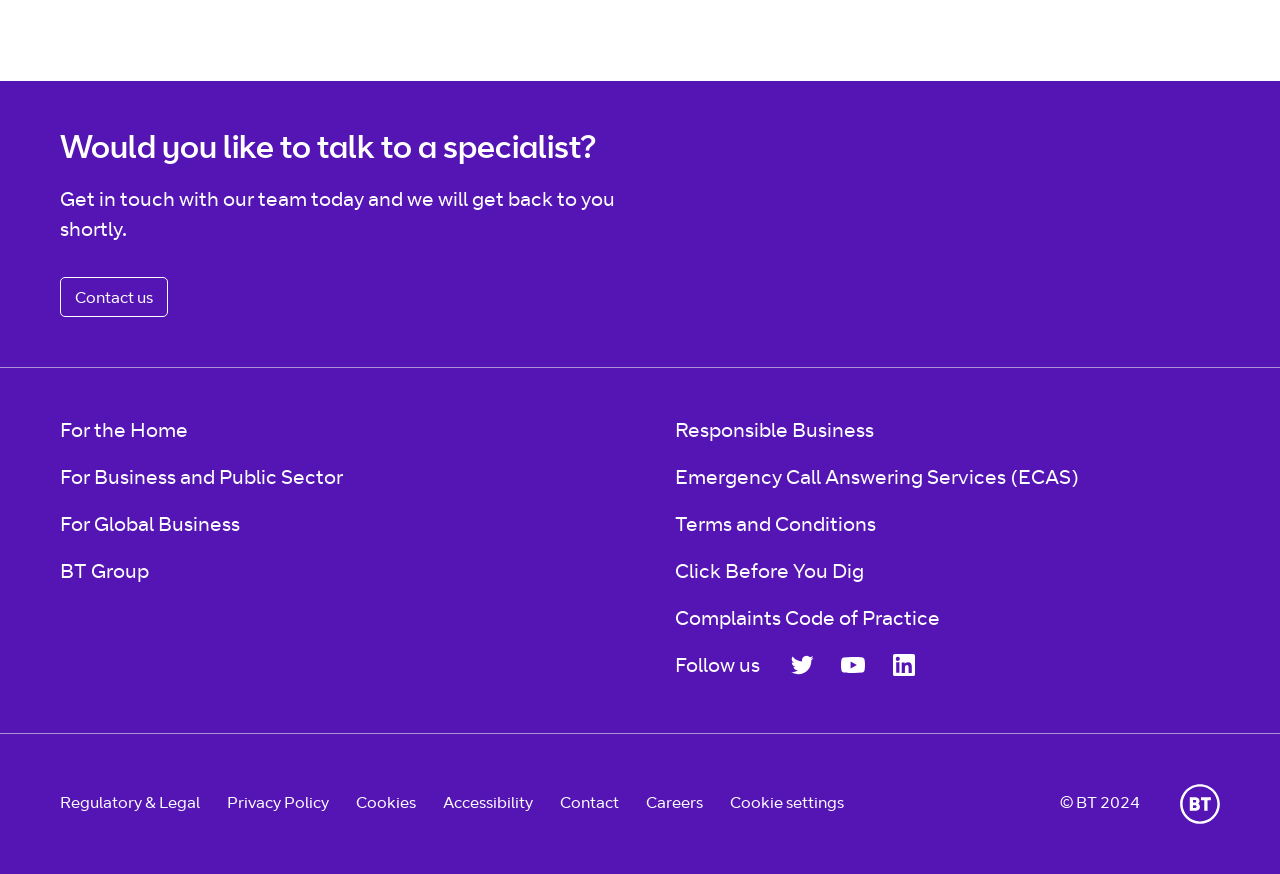Please specify the bounding box coordinates of the clickable section necessary to execute the following command: "Click For the Home".

[0.047, 0.484, 0.147, 0.507]